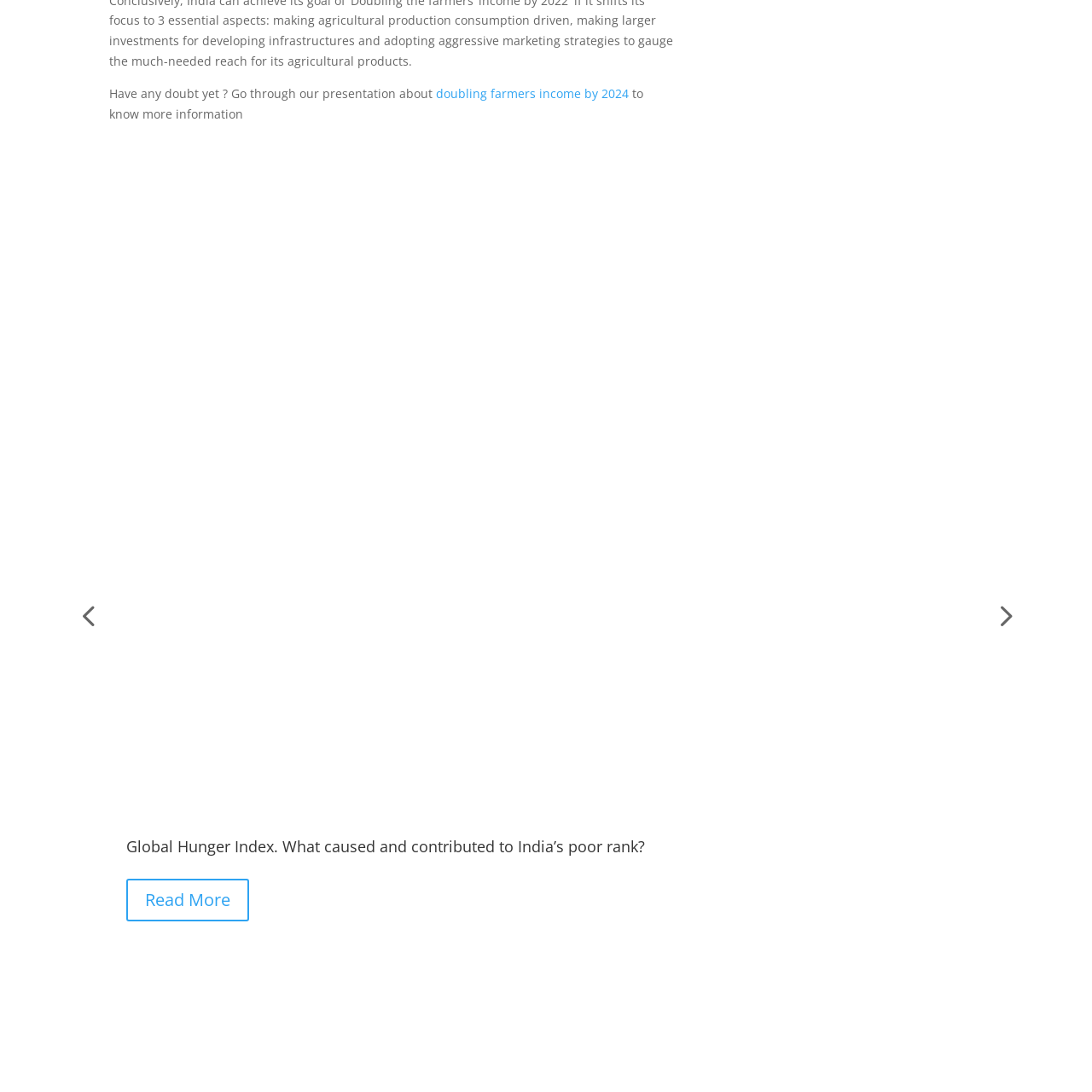What is the purpose of the visual?
Examine the image outlined by the red bounding box and answer the question with as much detail as possible.

The purpose of the visual is to raise awareness about the severity of hunger issues and to promote actionable solutions, as stated in the caption. The visual serves as a crucial element in illustrating the hunger challenges faced globally and specifically in India.